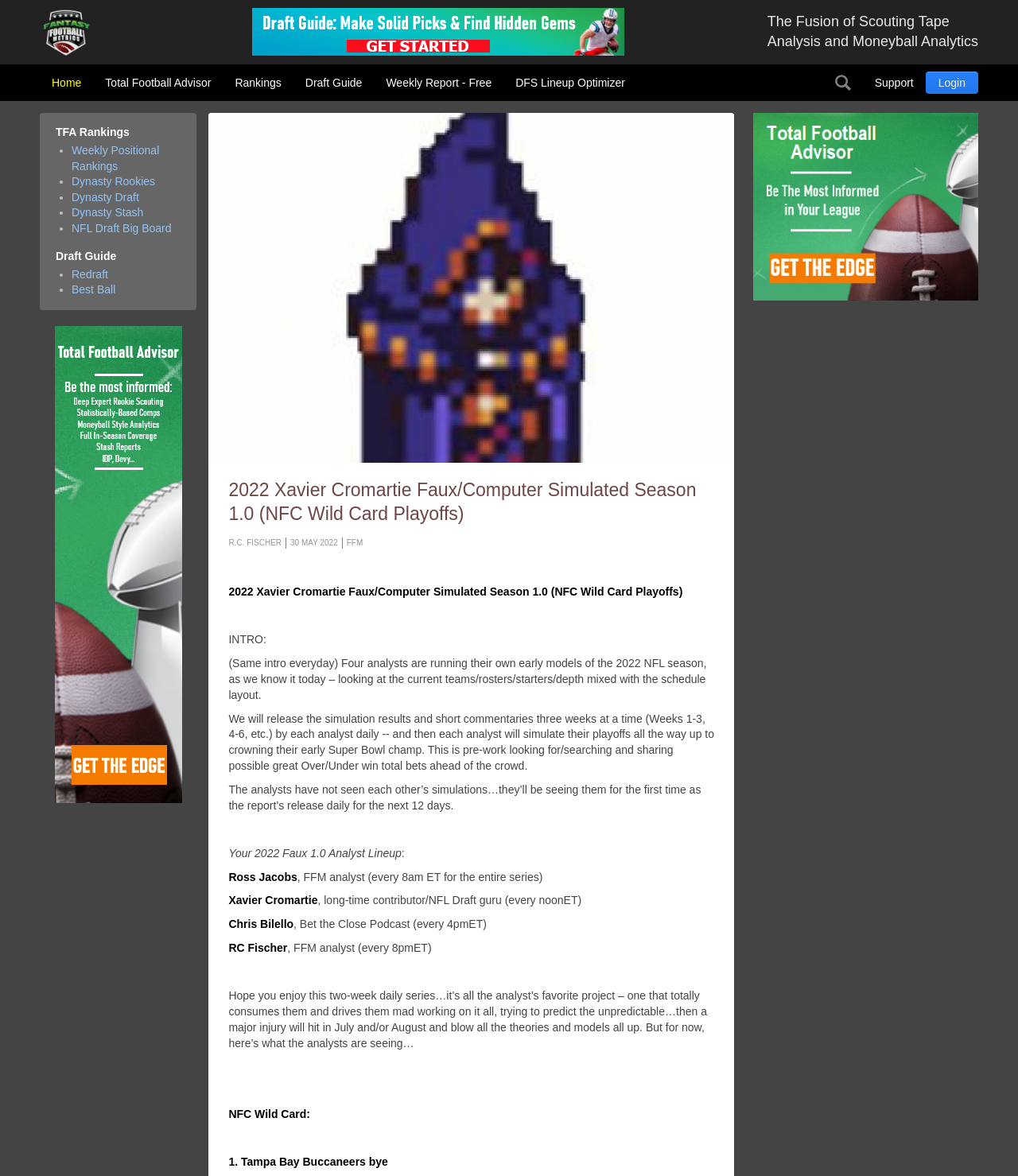Extract the bounding box coordinates for the described element: "Weekly Report - Free". The coordinates should be represented as four float numbers between 0 and 1: [left, top, right, bottom].

[0.368, 0.054, 0.495, 0.086]